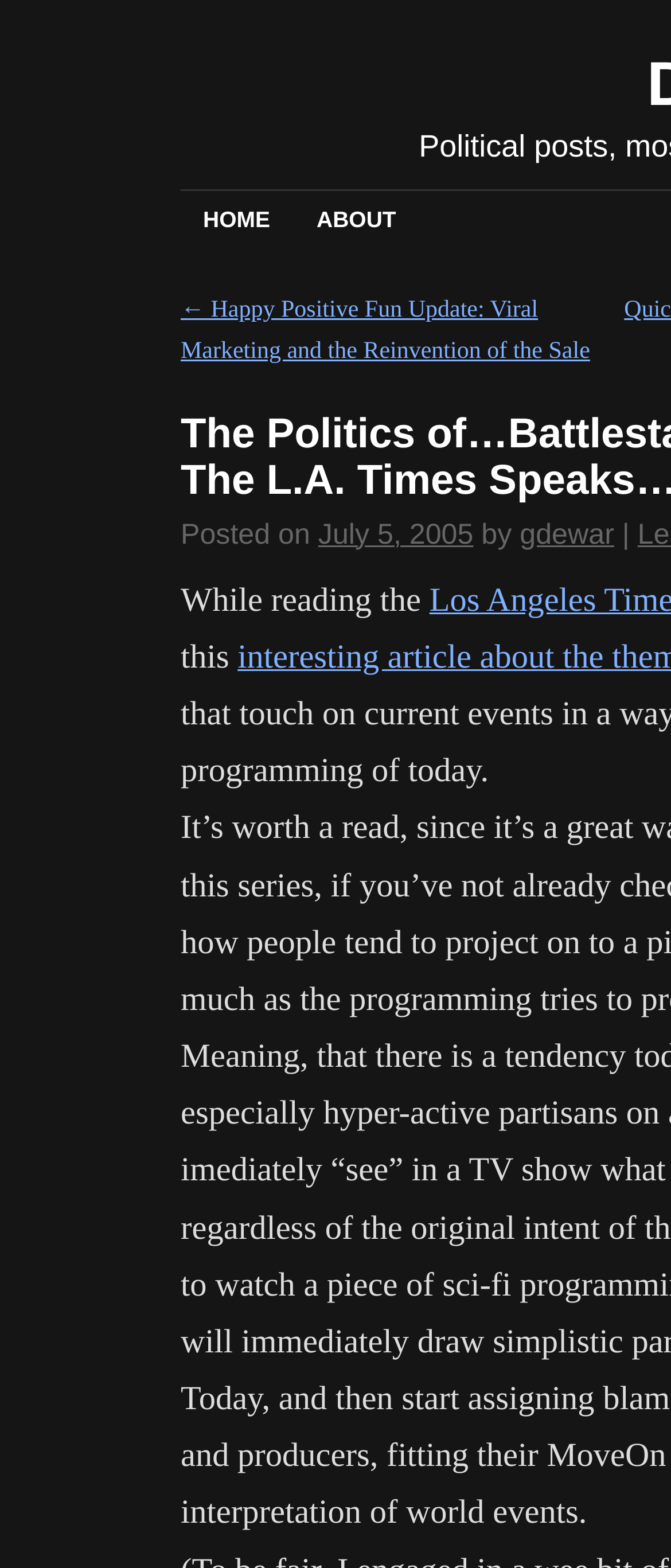Who is the author of the post?
Look at the image and answer the question with a single word or phrase.

gdewar